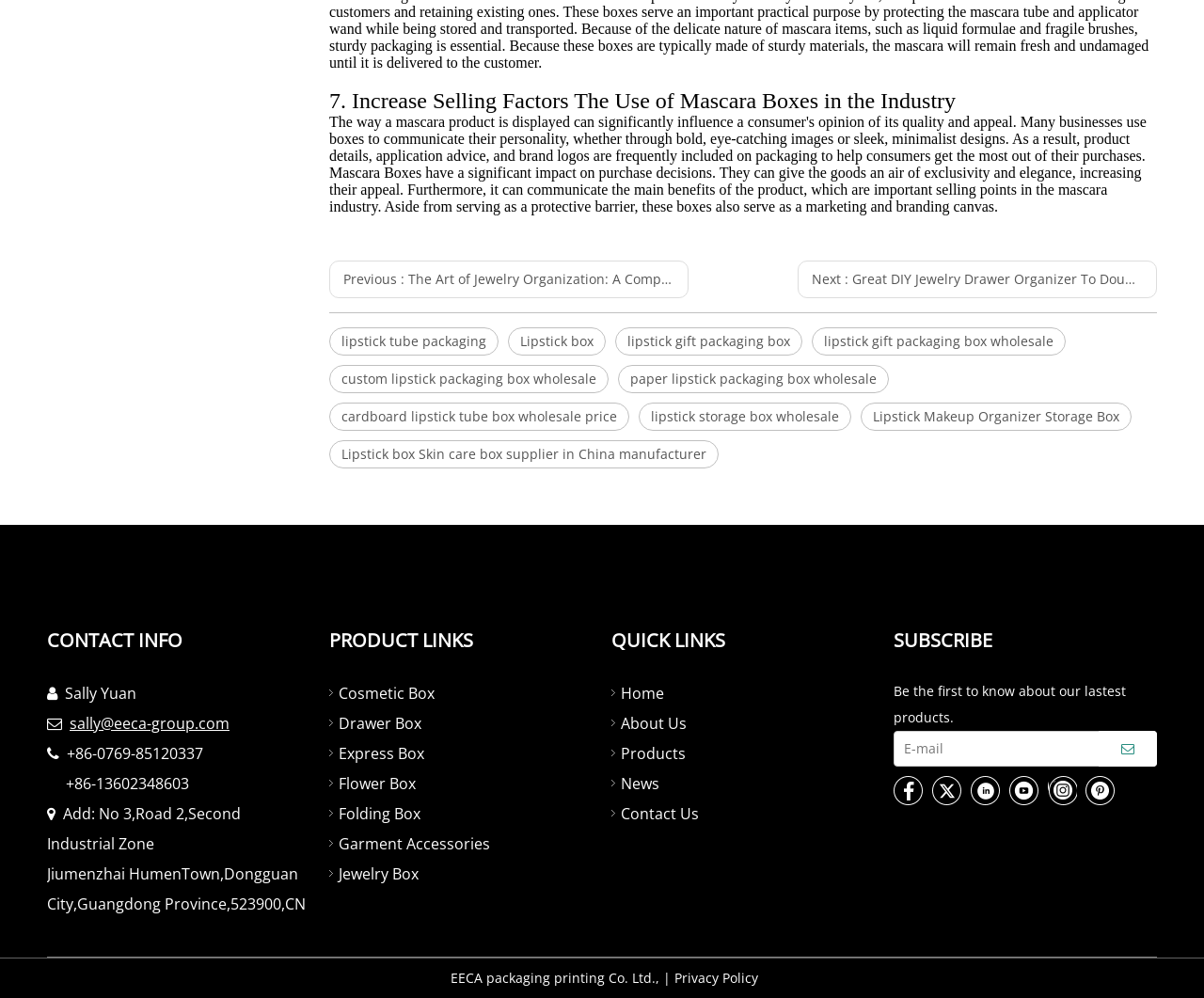Identify the bounding box of the HTML element described as: "aria-label="E-mail" name="extend1" placeholder="E-mail"".

[0.743, 0.733, 0.905, 0.767]